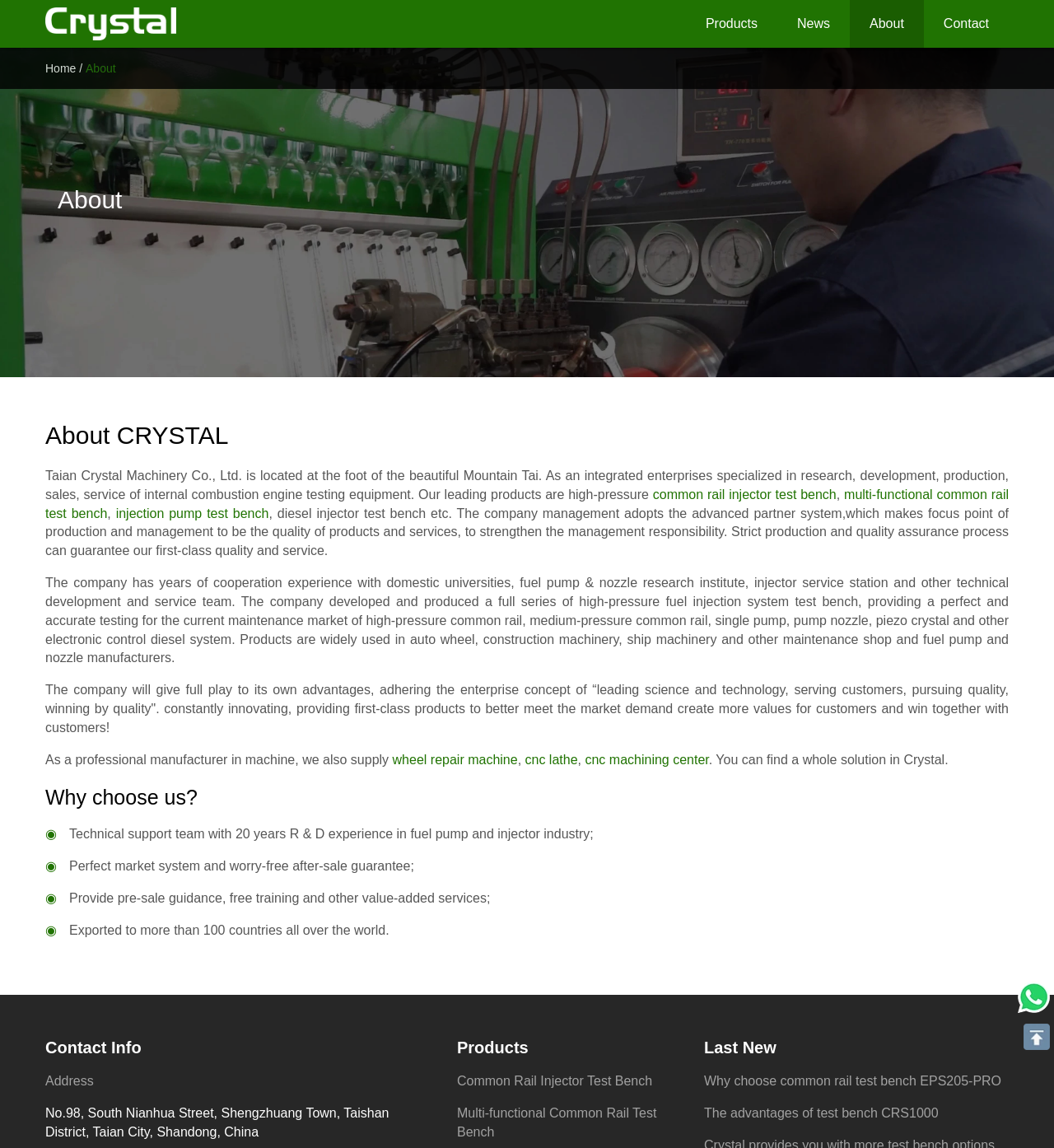Refer to the image and provide an in-depth answer to the question: 
What is the advantage of the company's technical support team?

The company's technical support team has 20 years of R & D experience in fuel pump and injector industry, which means they have a deep understanding of the industry and can provide professional technical support to customers.